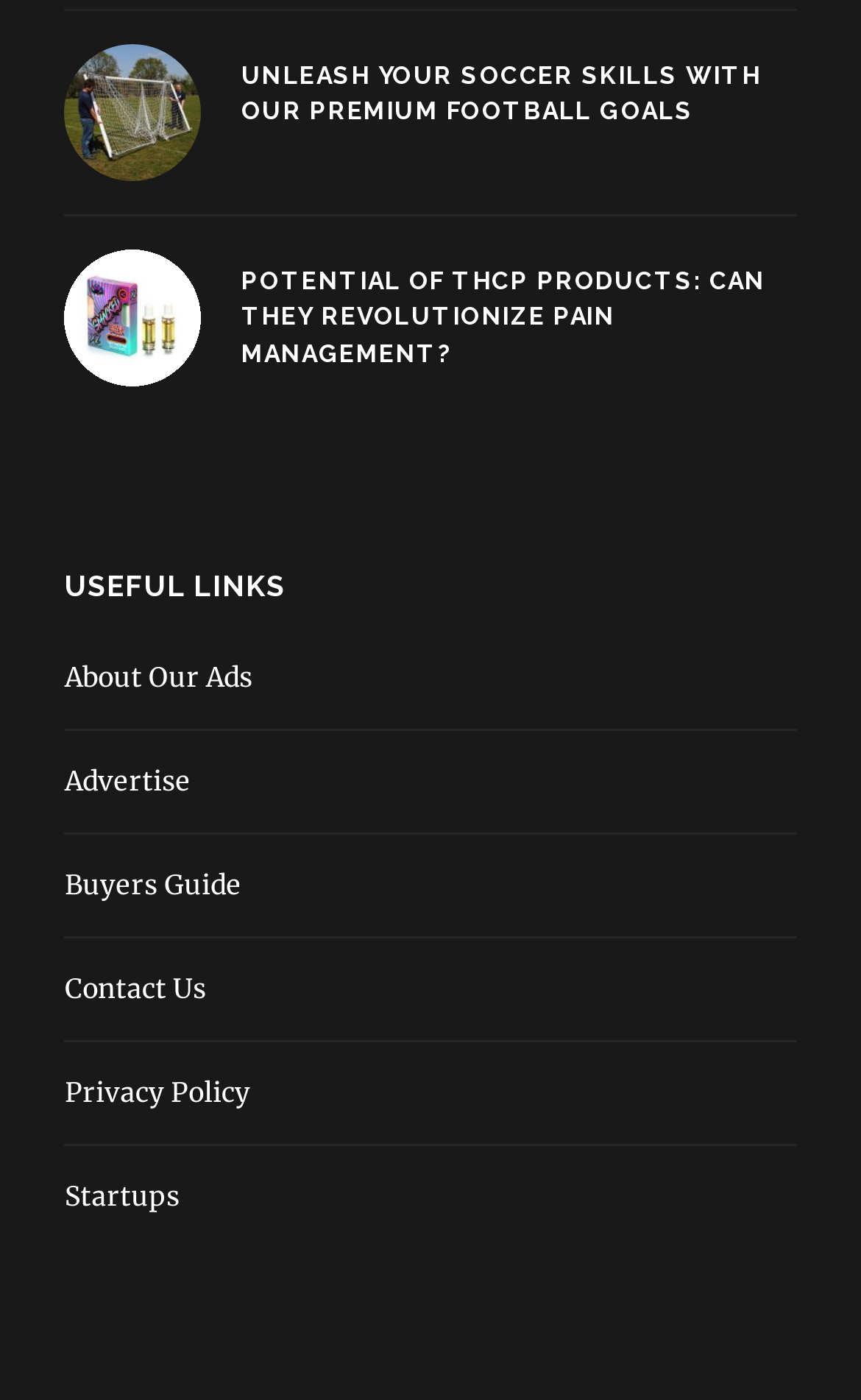Find the bounding box coordinates for the area that should be clicked to accomplish the instruction: "Contact us".

[0.075, 0.694, 0.239, 0.718]